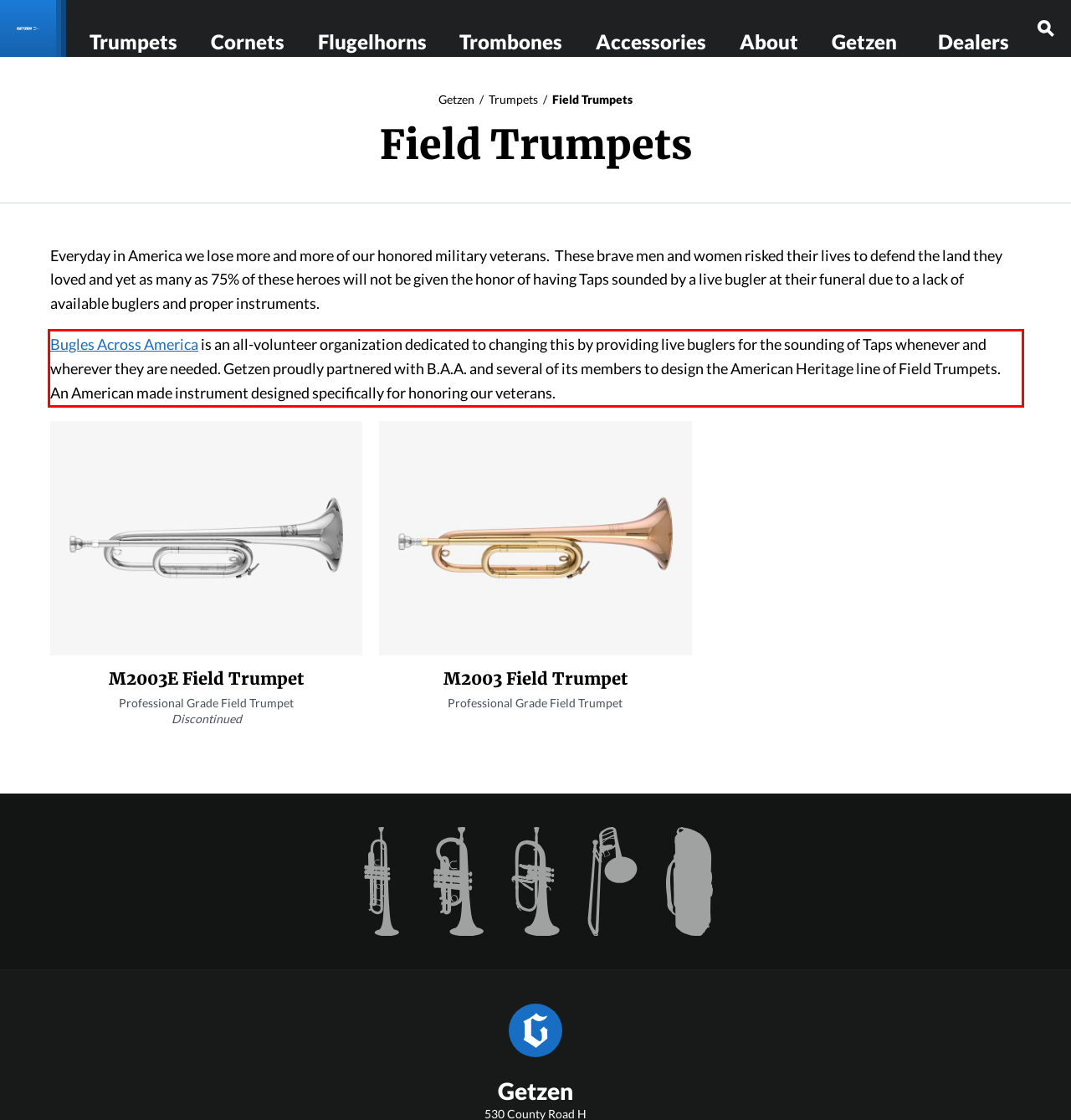Examine the screenshot of the webpage, locate the red bounding box, and perform OCR to extract the text contained within it.

Bugles Across America is an all-volunteer organization dedicated to changing this by providing live buglers for the sounding of Taps whenever and wherever they are needed. Getzen proudly partnered with B.A.A. and several of its members to design the American Heritage line of Field Trumpets. An American made instrument designed specifically for honoring our veterans.